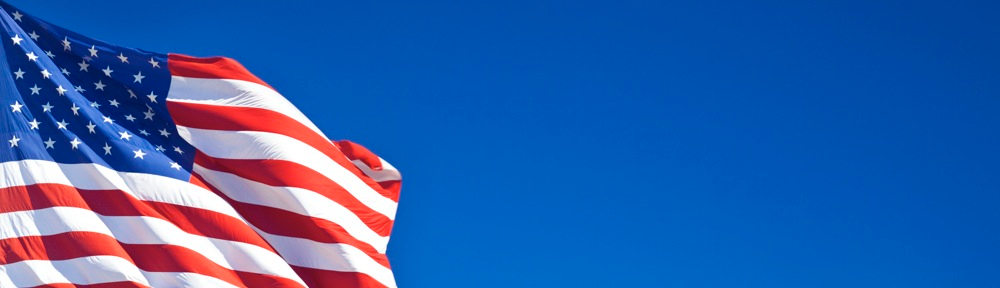Please give a concise answer to this question using a single word or phrase: 
What national holiday is often associated with feelings of patriotism and pride?

Independence Day